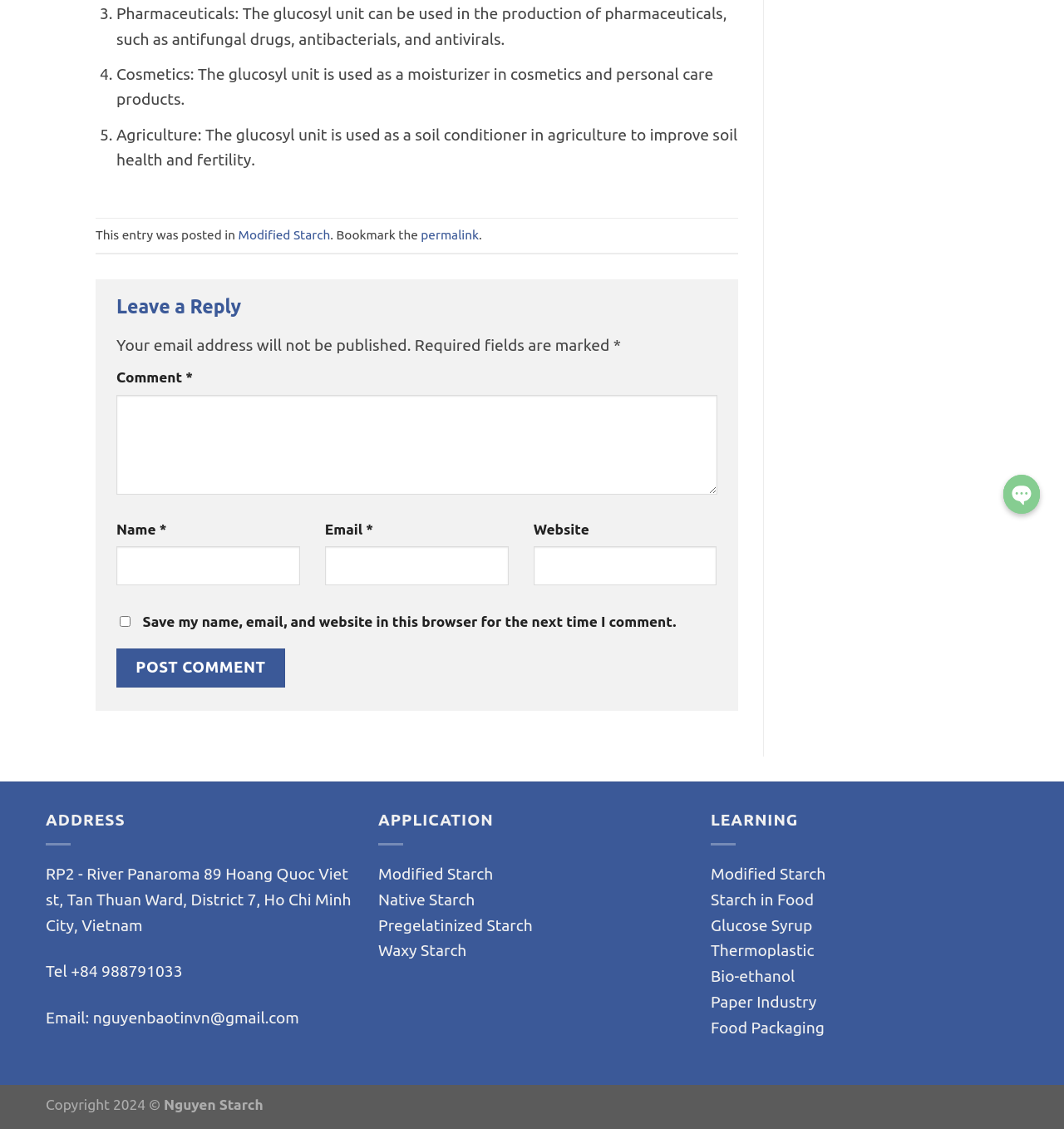For the element described, predict the bounding box coordinates as (top-left x, top-left y, bottom-right x, bottom-right y). All values should be between 0 and 1. Element description: ABOUT US

None